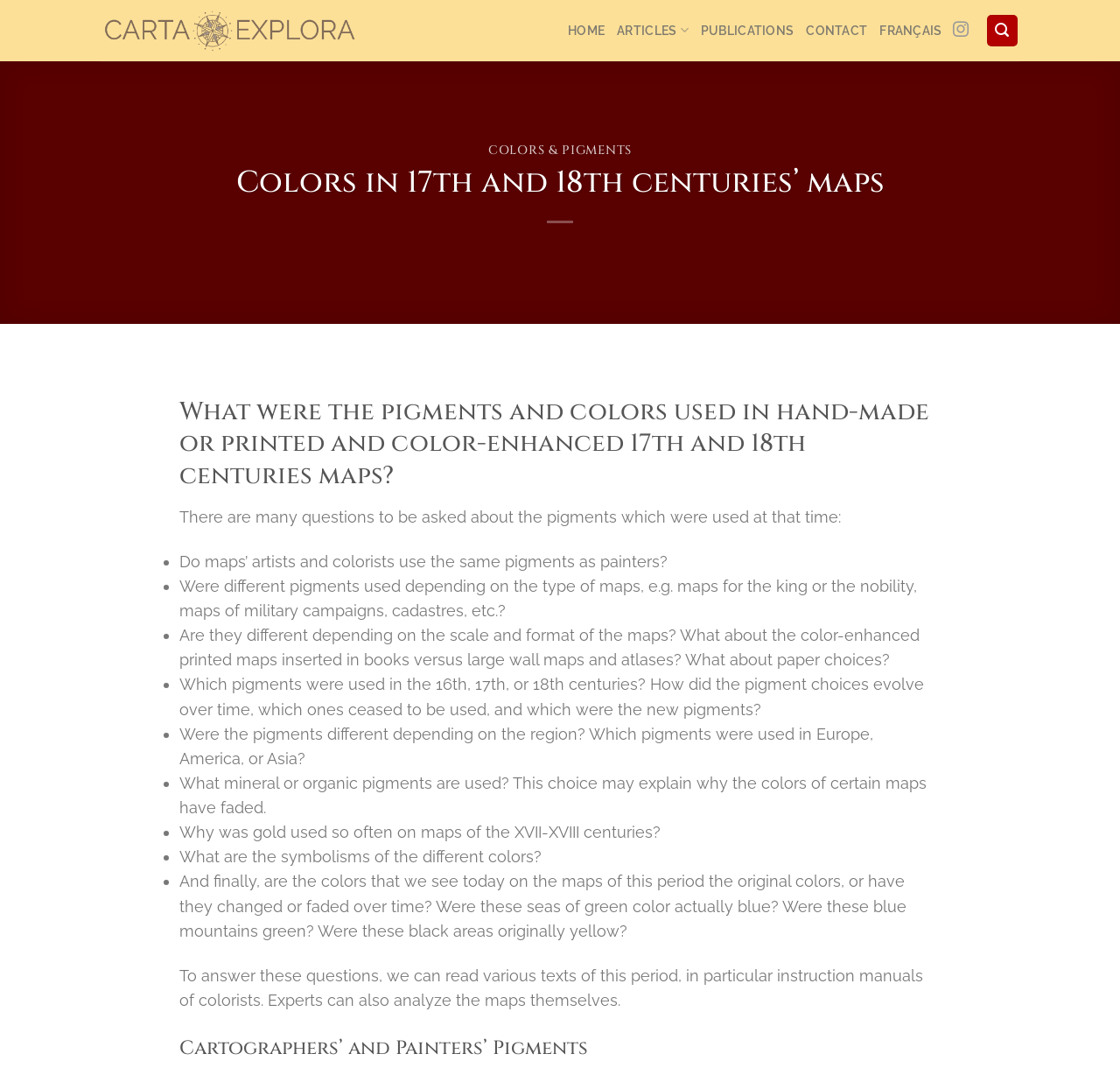Calculate the bounding box coordinates of the UI element given the description: "Colors & Pigments".

[0.436, 0.133, 0.564, 0.148]